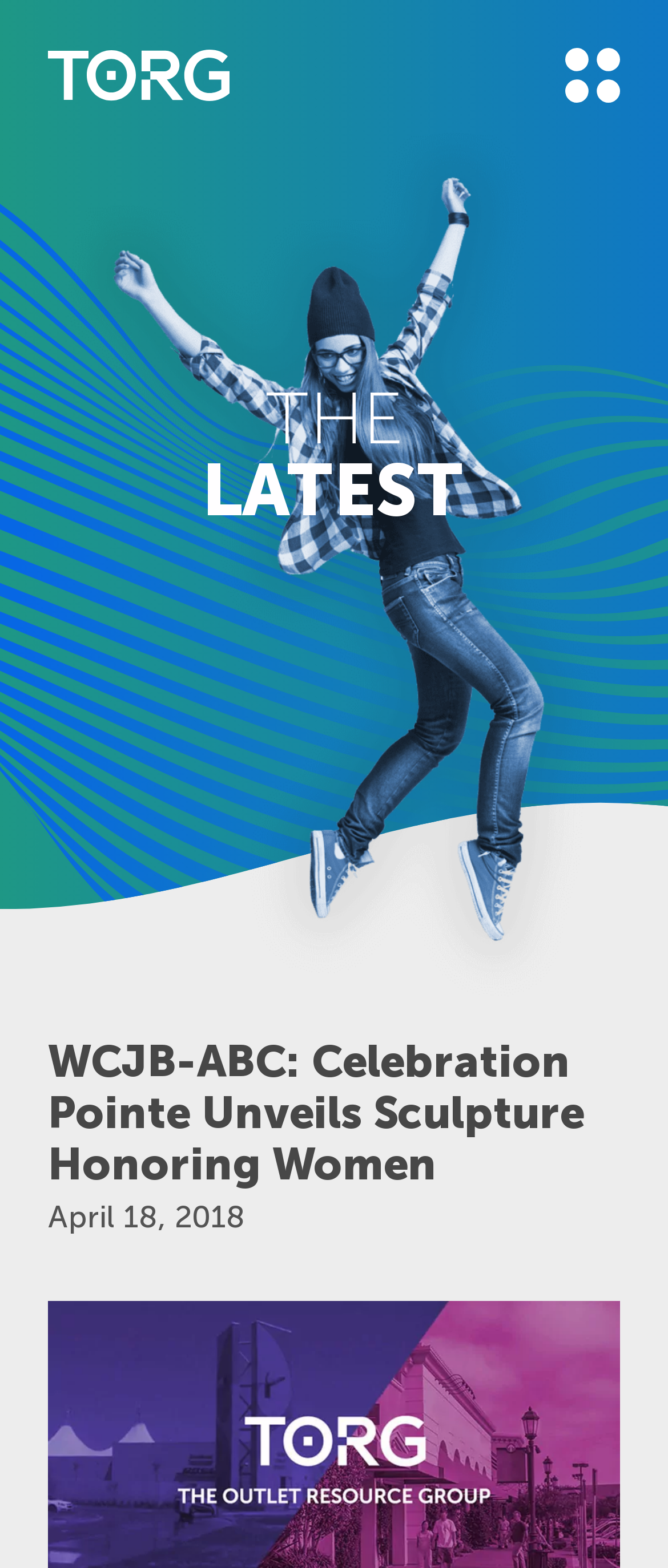Respond concisely with one word or phrase to the following query:
What is the logo of the news organization?

Unknown